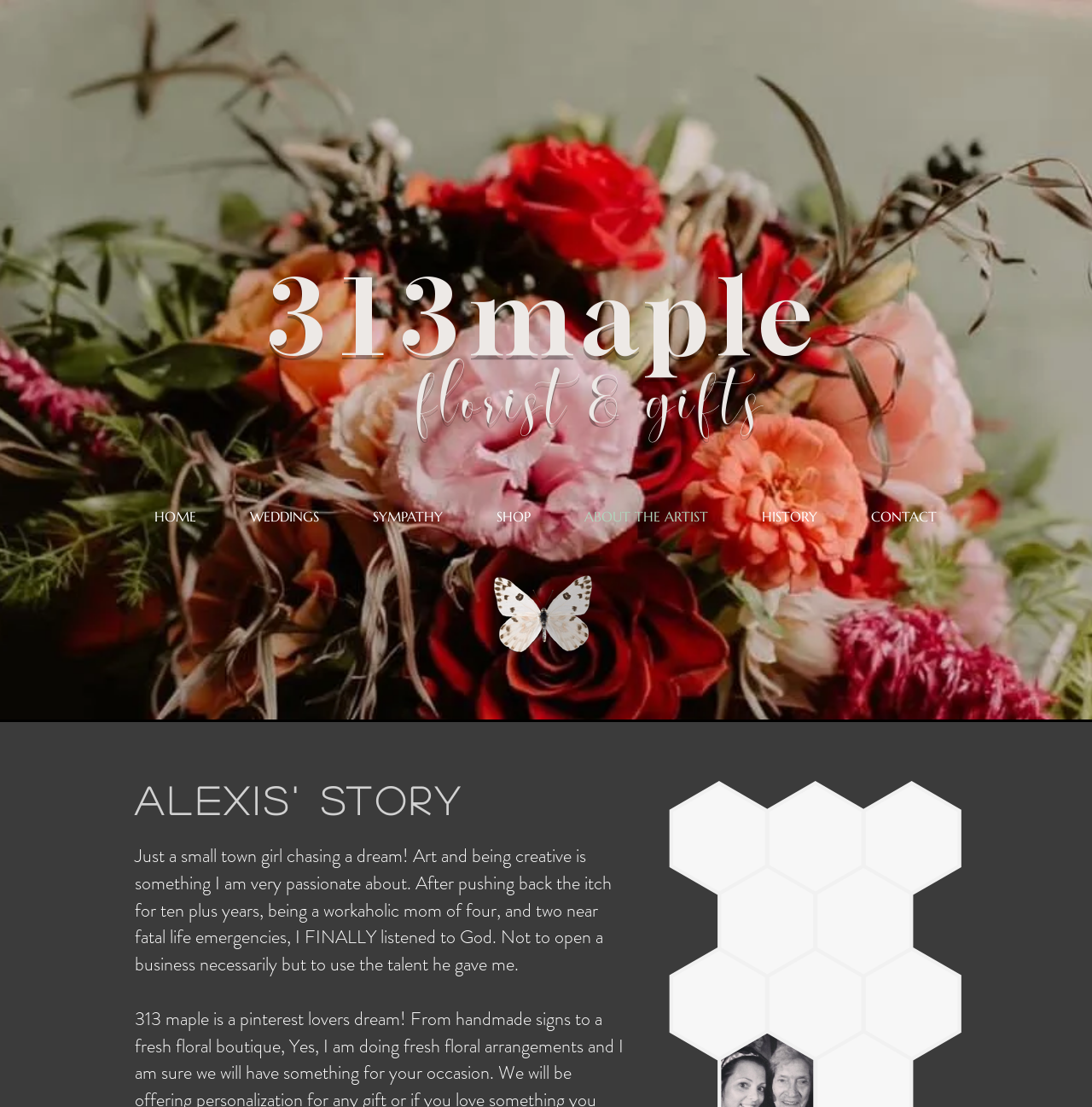Determine the bounding box coordinates for the clickable element to execute this instruction: "Click on the 'HOME' link". Provide the coordinates as four float numbers between 0 and 1, i.e., [left, top, right, bottom].

[0.116, 0.443, 0.204, 0.49]